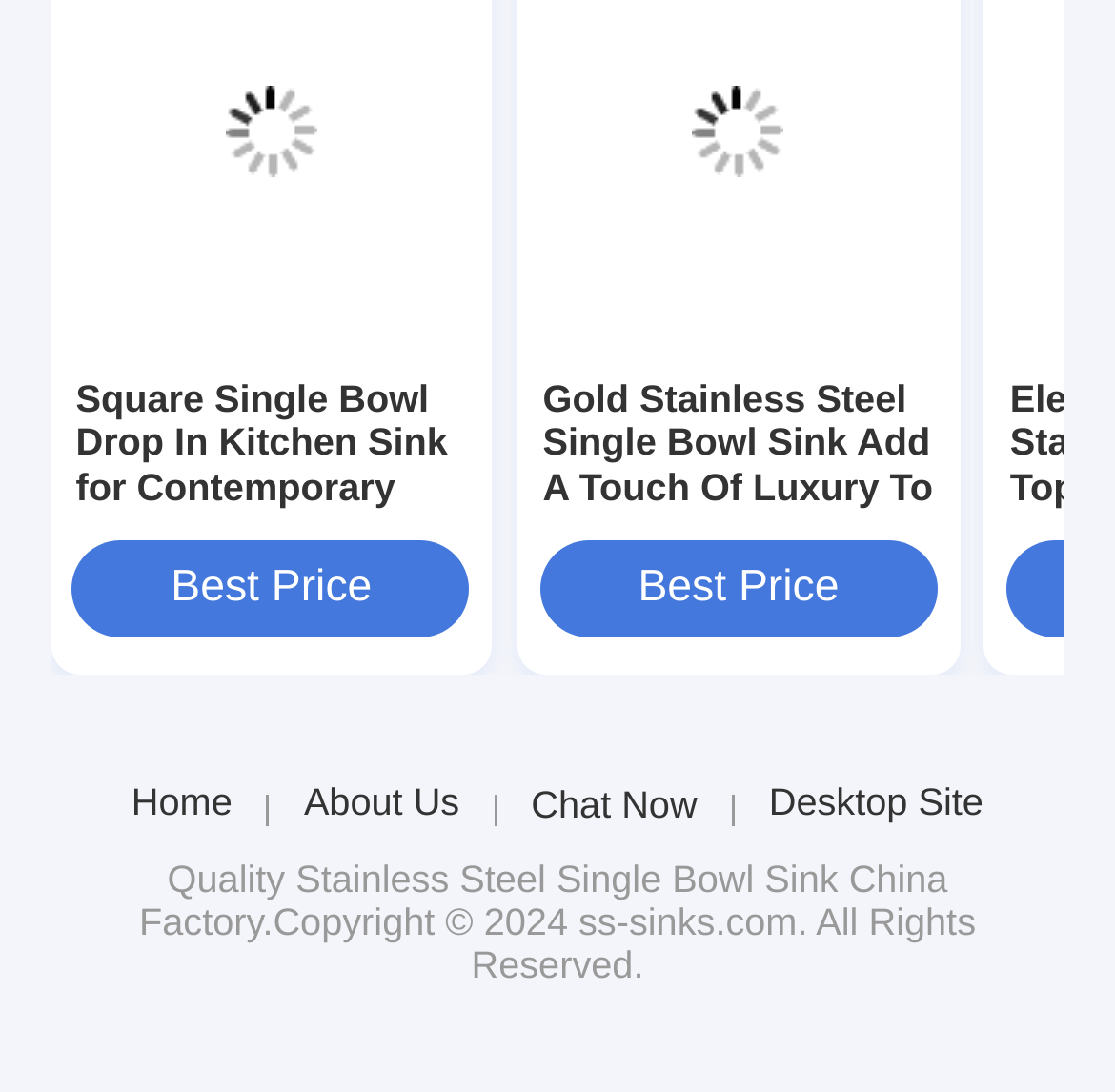What is the copyright year of the website?
Provide a detailed and well-explained answer to the question.

The copyright information at the bottom of the webpage states 'Copyright © 2024 ss-sinks.com. All Rights Reserved.', which indicates that the copyright year is 2024.